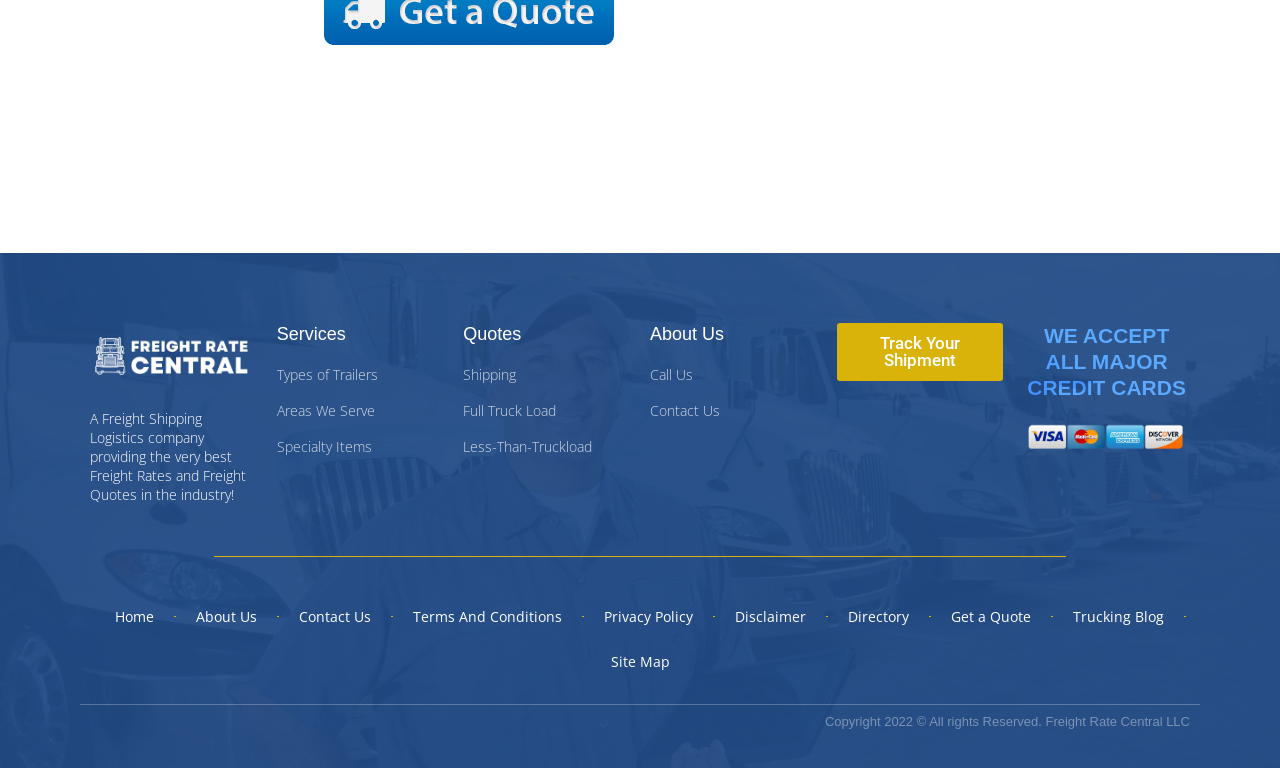Specify the bounding box coordinates for the region that must be clicked to perform the given instruction: "Track Your Shipment".

[0.654, 0.42, 0.784, 0.496]